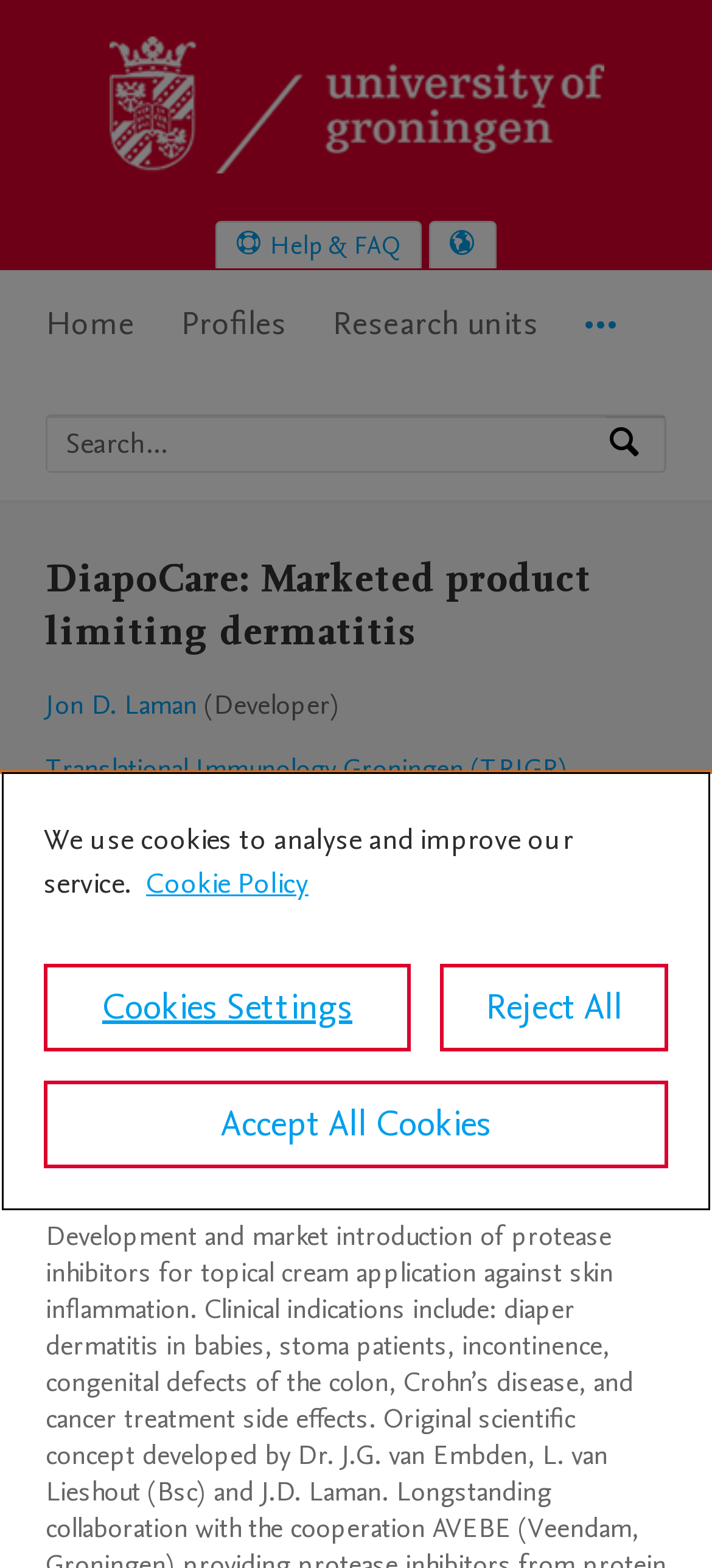Locate the bounding box of the user interface element based on this description: "Translational Immunology Groningen (TRIGR)".

[0.064, 0.479, 0.797, 0.502]